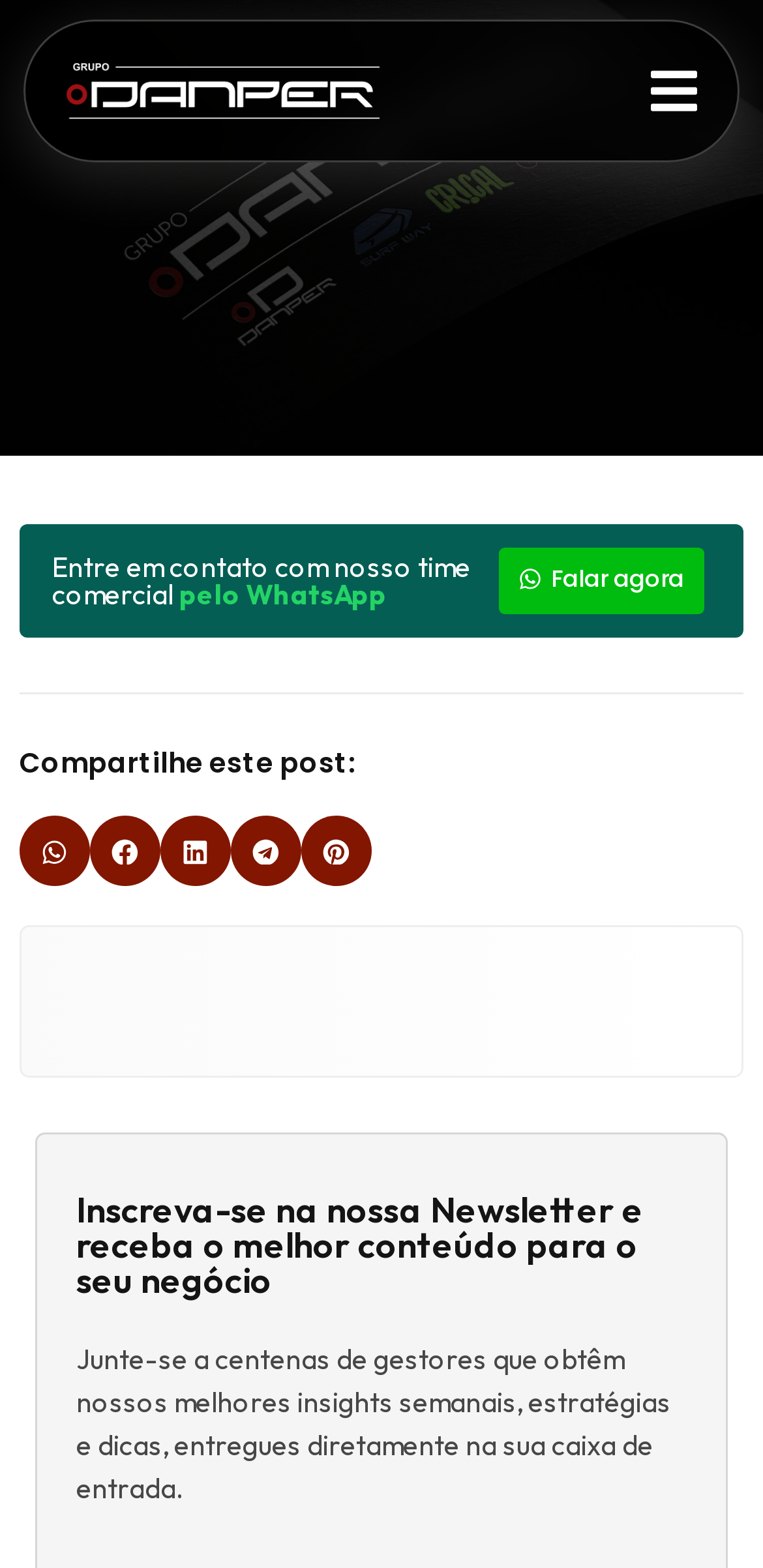What is the call-to-action for the newsletter subscription?
Using the image, answer in one word or phrase.

Junte-se